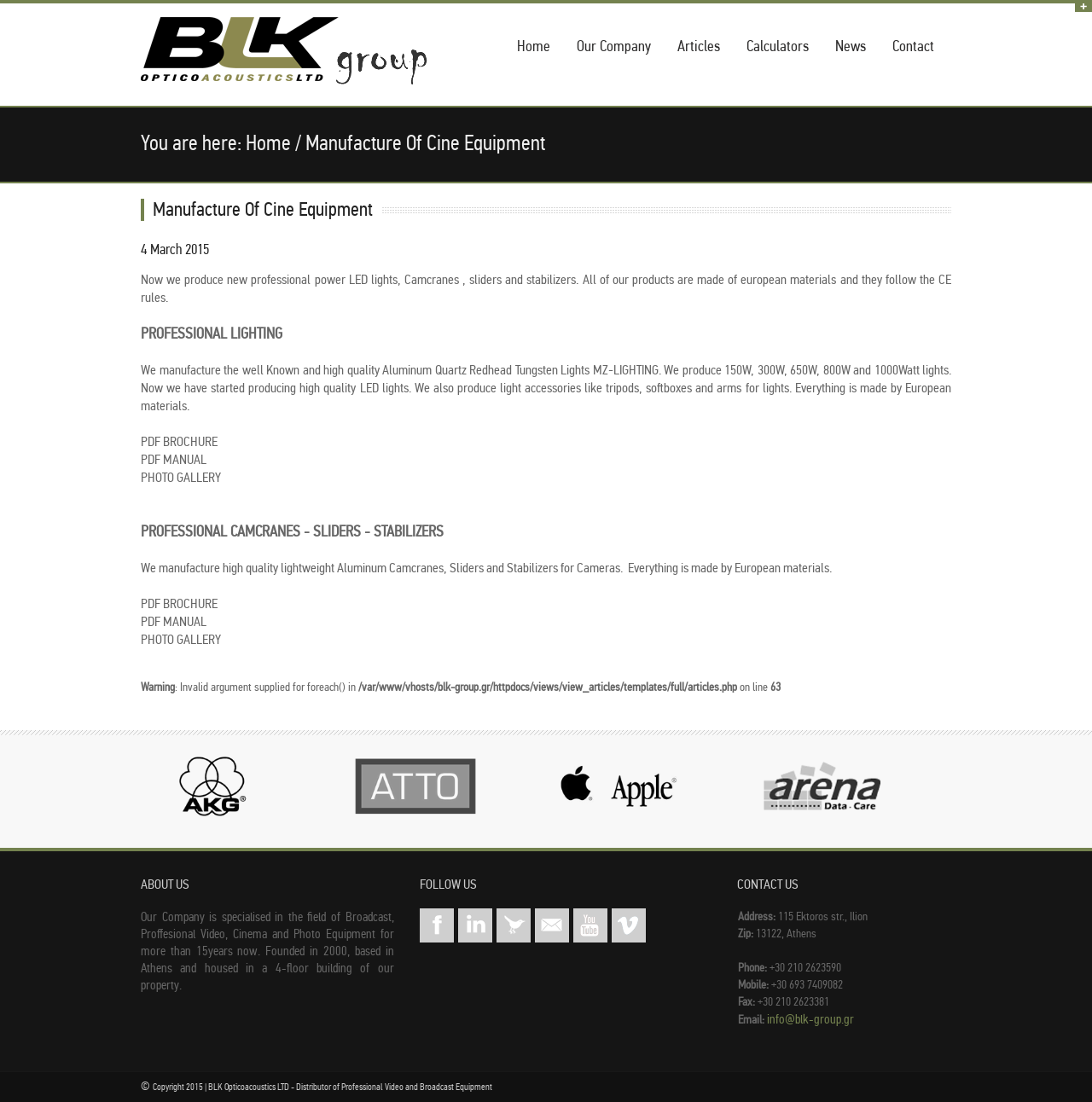Provide a thorough description of the webpage's content and layout.

This webpage is about BLK Opticoacoustics LTD, a distributor of professional video and broadcast equipment. At the top, there is a logo and a navigation menu with links to "Home", "Our Company", "Articles", "Calculators", "News", and "Contact". Below the navigation menu, there is a breadcrumb trail showing the current page's location.

The main content of the page is divided into two sections. The left section has a heading "Manufacture Of Cine Equipment" and describes the company's products, including professional power LED lights, Camcranes, sliders, and stabilizers. There are also links to PDF brochures, manuals, and a photo gallery.

The right section has a heading "ABOUT US" and provides information about the company's history, mission, and contact details. There are also links to the company's social media profiles, including Facebook, LinkedIn, Twitter, and YouTube.

At the bottom of the page, there is a footer section with copyright information and a link to the company's email address. There are also four images of "Blk - Major Brands" logos.

Throughout the page, there are several headings, links, and blocks of text that provide information about the company and its products. The layout is organized and easy to navigate, with clear headings and concise text.